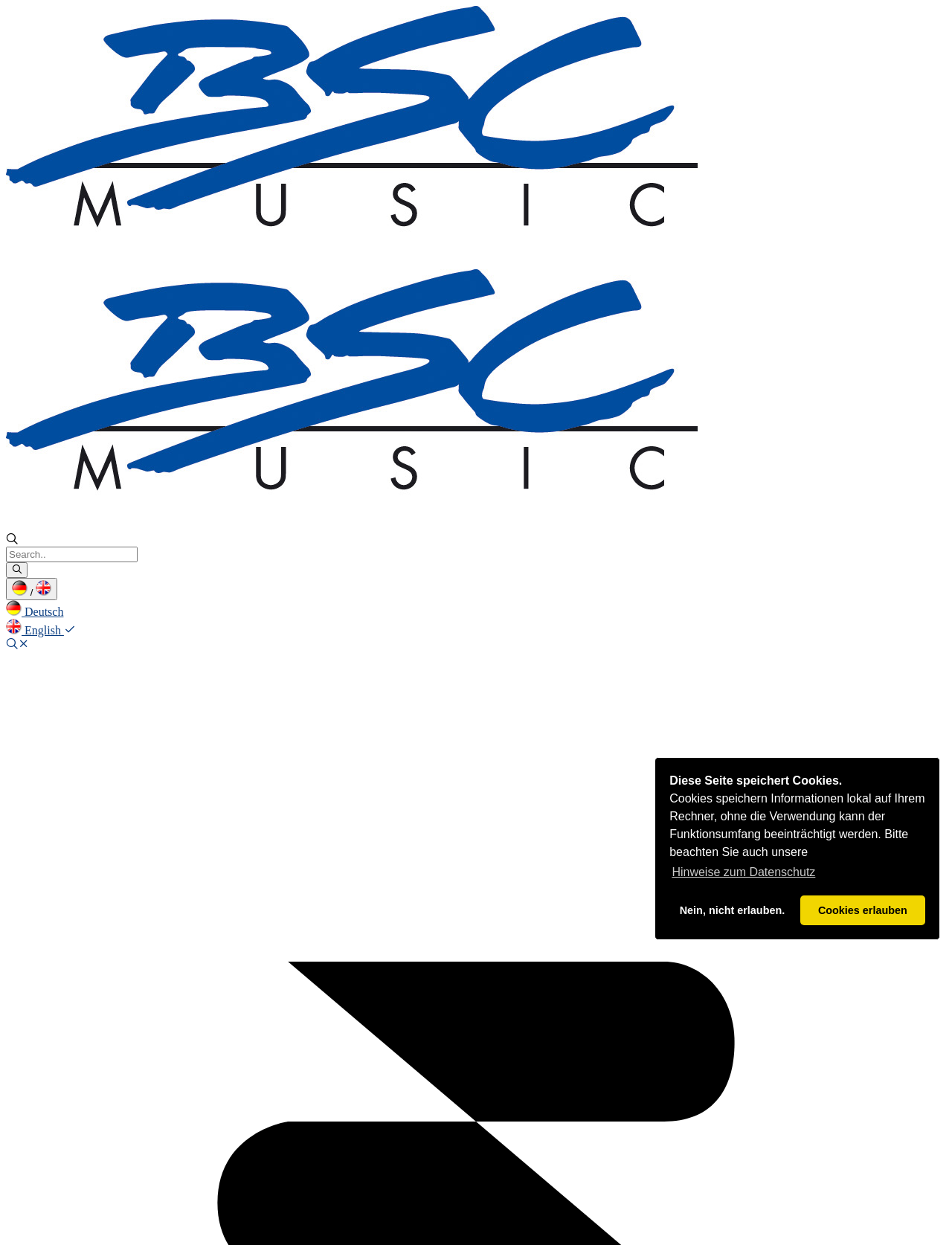Find the bounding box coordinates for the area that must be clicked to perform this action: "Visit BSC Music homepage".

[0.006, 0.205, 0.733, 0.216]